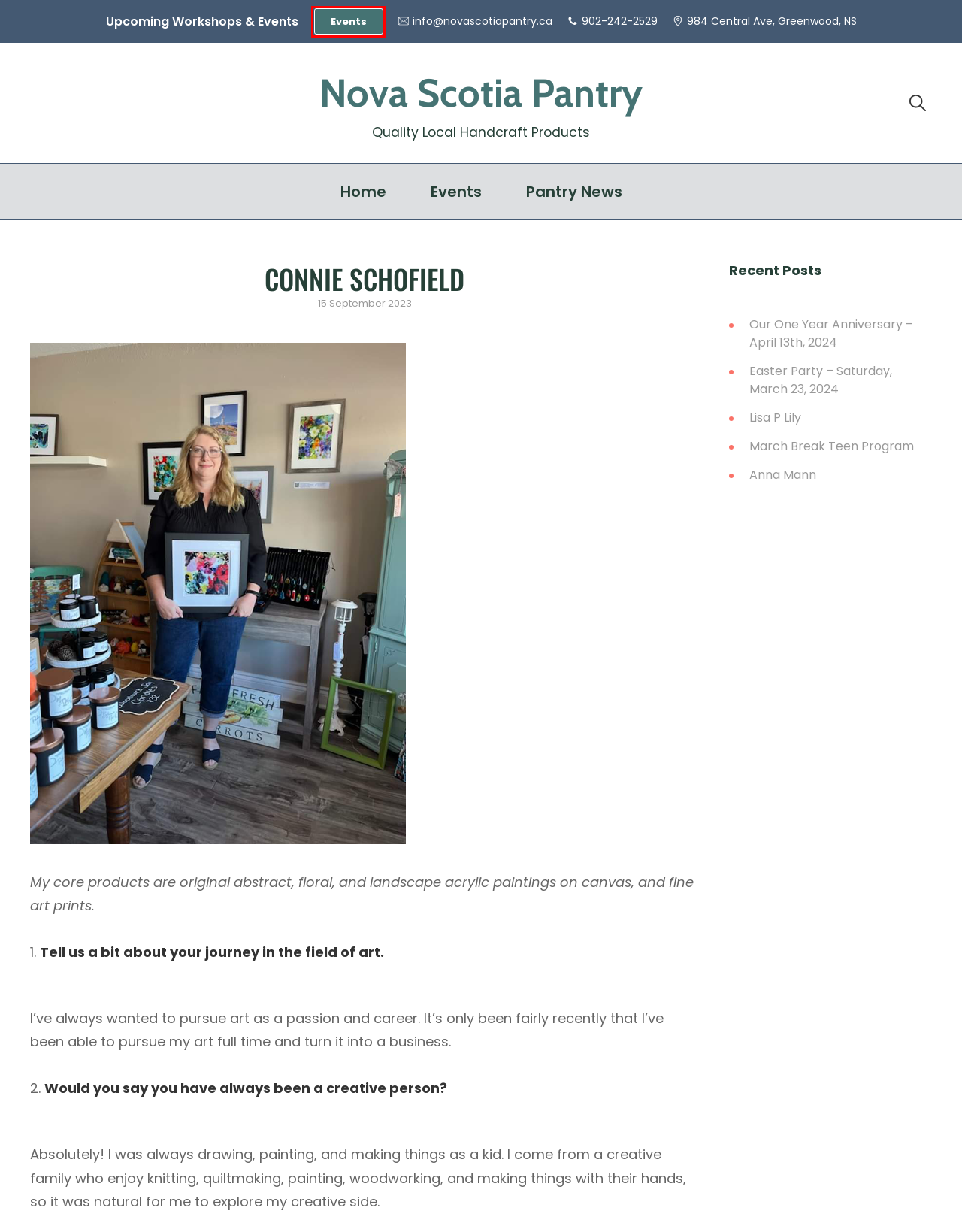You are provided with a screenshot of a webpage where a red rectangle bounding box surrounds an element. Choose the description that best matches the new webpage after clicking the element in the red bounding box. Here are the choices:
A. Anna Mann – Nova Scotia Pantry
B. Nova Scotia Pantry – Quality Local Handcraft Products
C. Our One Year Anniversary – April 13th, 2024 – Nova Scotia Pantry
D. Easter Party – Saturday, March 23, 2024 – Nova Scotia Pantry
E. Pantry News – Nova Scotia Pantry
F. March Break Teen Program – Nova Scotia Pantry
G. Upcoming Events and Workshops – Nova Scotia Pantry
H. Lisa P Lily – Nova Scotia Pantry

G